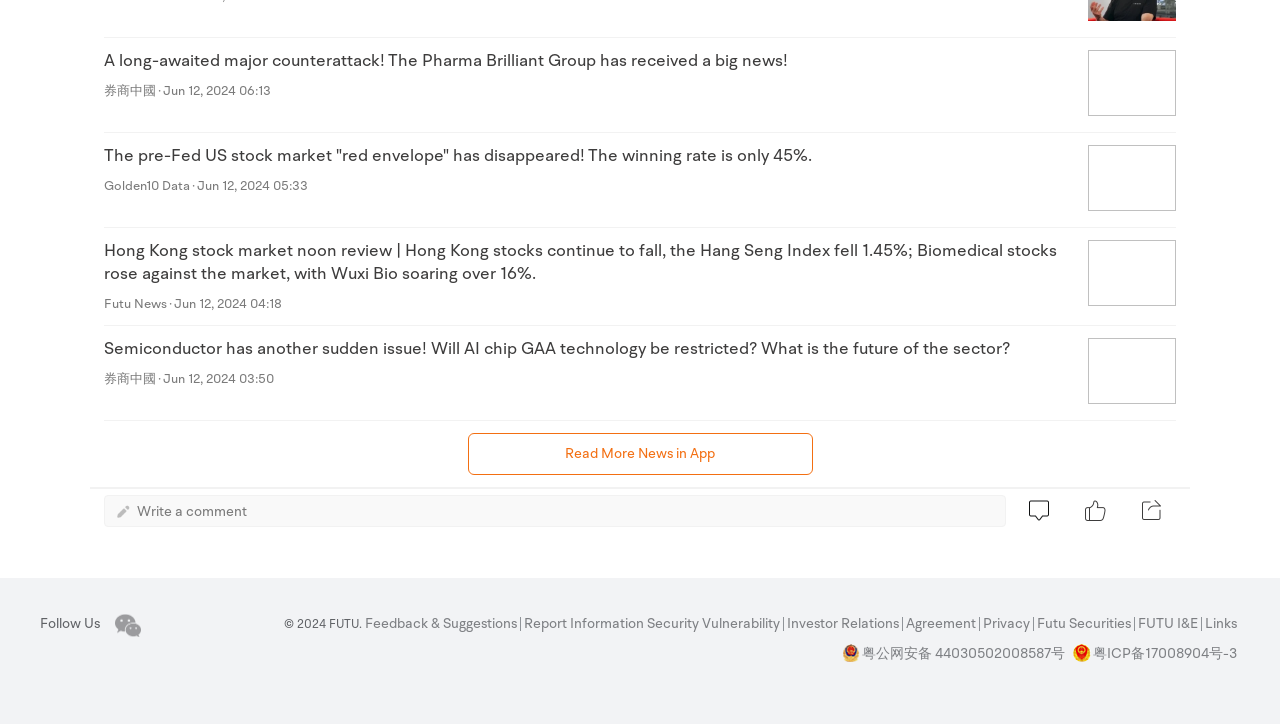Show the bounding box coordinates for the element that needs to be clicked to execute the following instruction: "Give feedback and suggestions". Provide the coordinates in the form of four float numbers between 0 and 1, i.e., [left, top, right, bottom].

[0.285, 0.853, 0.407, 0.872]